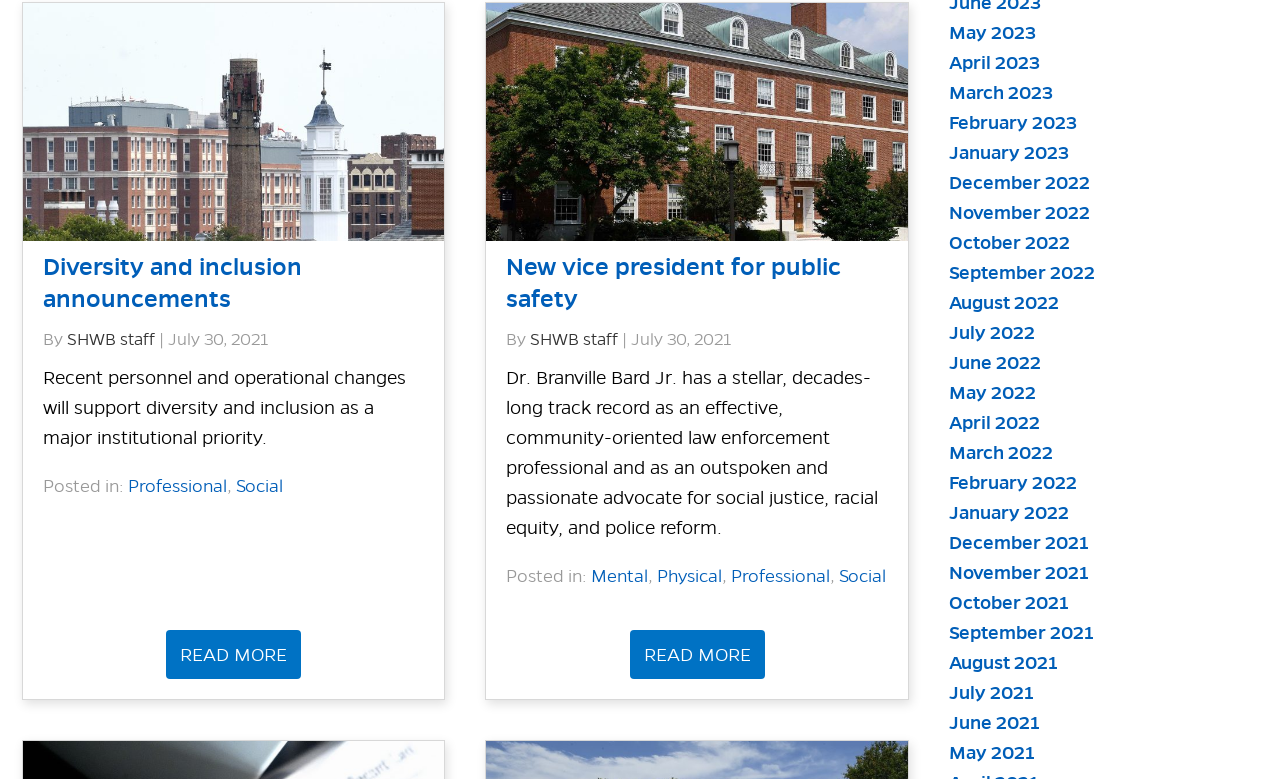Using the details from the image, please elaborate on the following question: What is the date of the first article?

The first article has a static text element with the text 'July 30, 2021', which is the date of the article.